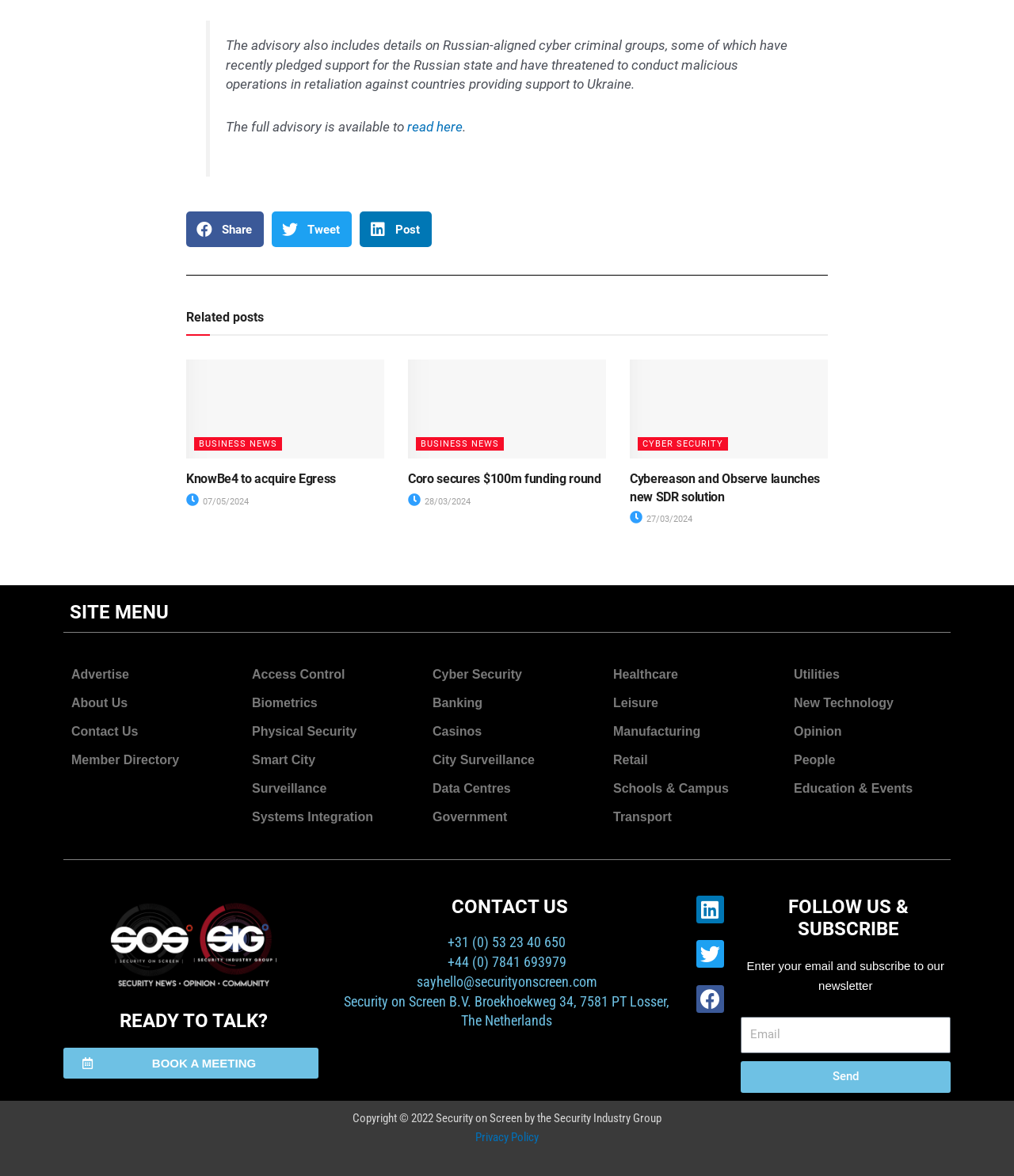What is the purpose of the button with the text 'Send'?
Based on the visual, give a brief answer using one word or a short phrase.

Subscribe to newsletter